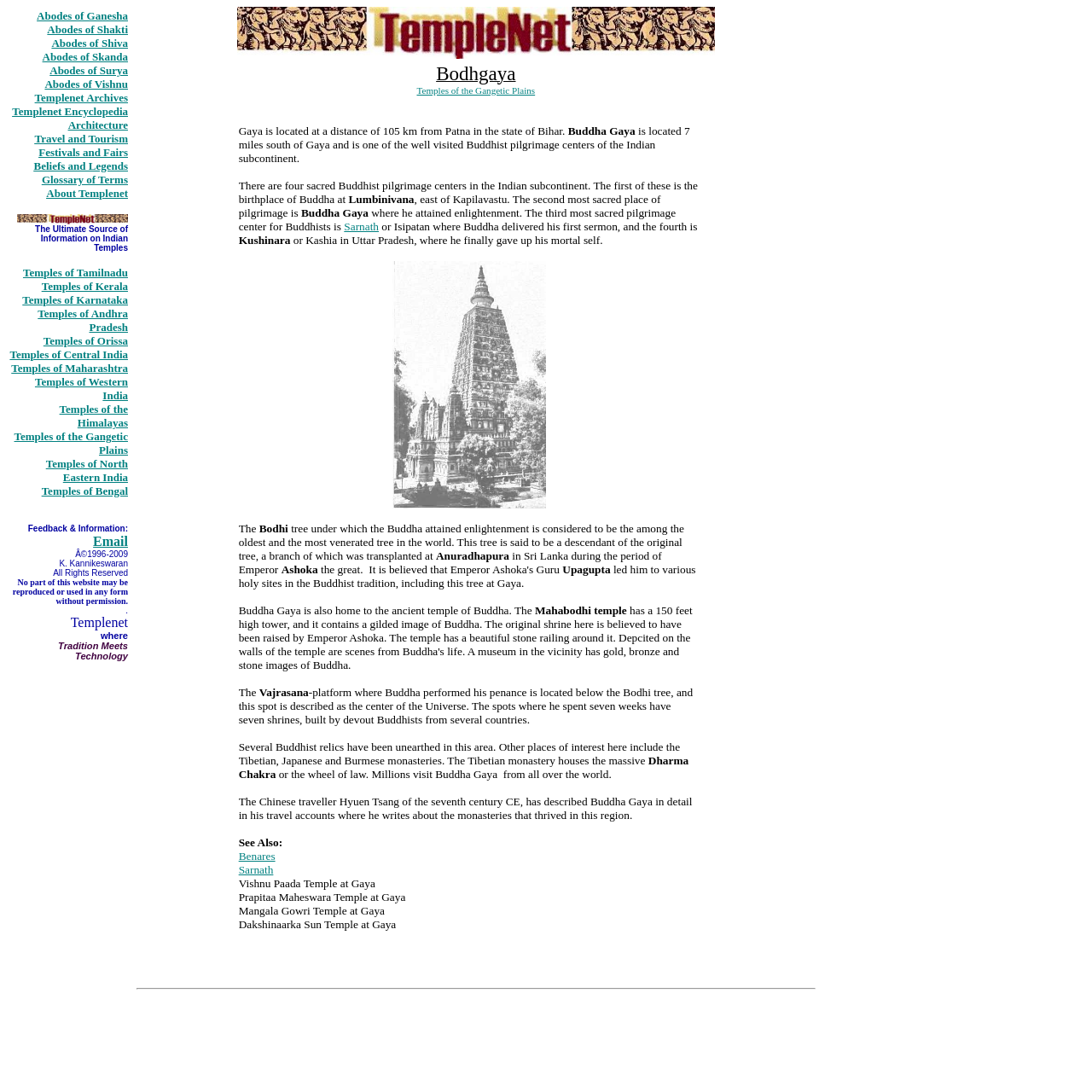What is the name of the tree under which the Buddha attained enlightenment?
Offer a detailed and full explanation in response to the question.

I found this answer by reading the text in the blockquote element, which mentions 'The Bodhi tree under which the Buddha attained enlightenment is considered to be the among the oldest and the most venerated tree in the world.'